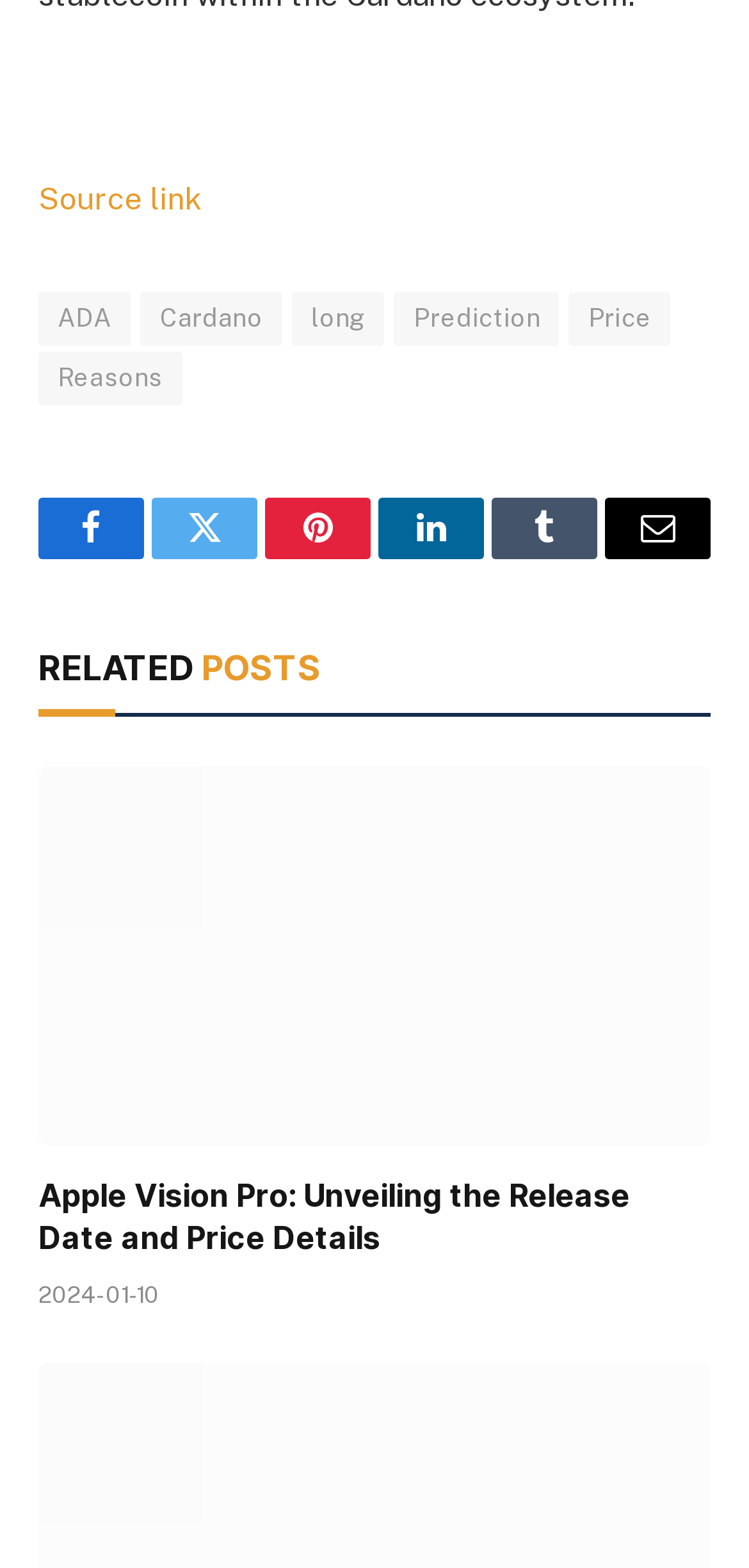Pinpoint the bounding box coordinates of the clickable element needed to complete the instruction: "Click on the Source link". The coordinates should be provided as four float numbers between 0 and 1: [left, top, right, bottom].

[0.051, 0.115, 0.269, 0.138]